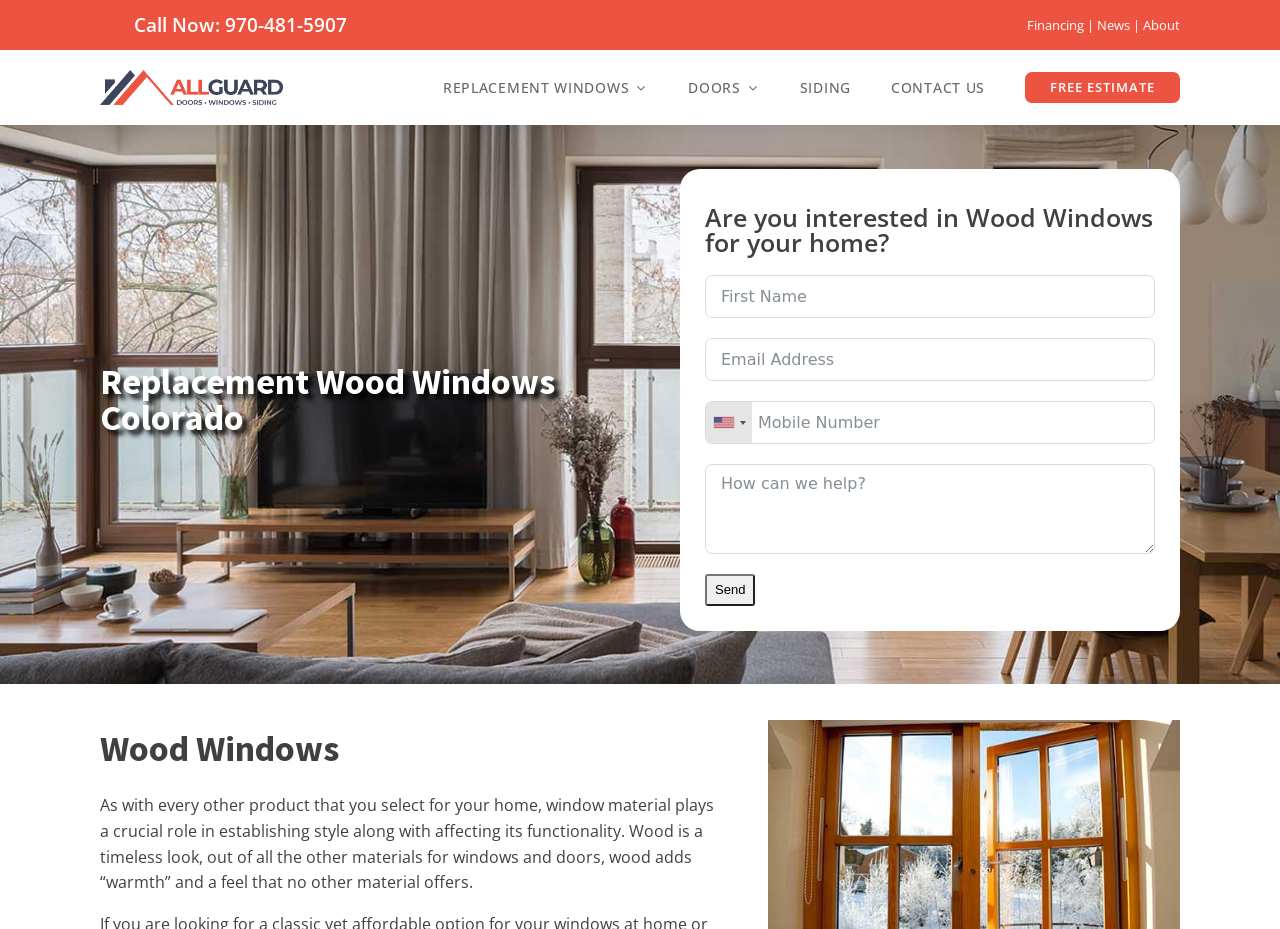Please give the bounding box coordinates of the area that should be clicked to fulfill the following instruction: "Contact us". The coordinates should be in the format of four float numbers from 0 to 1, i.e., [left, top, right, bottom].

[0.68, 0.077, 0.785, 0.112]